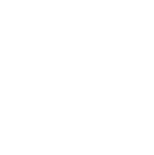What is the purpose of the graphic?
Look at the image and respond with a one-word or short-phrase answer.

To attract attention